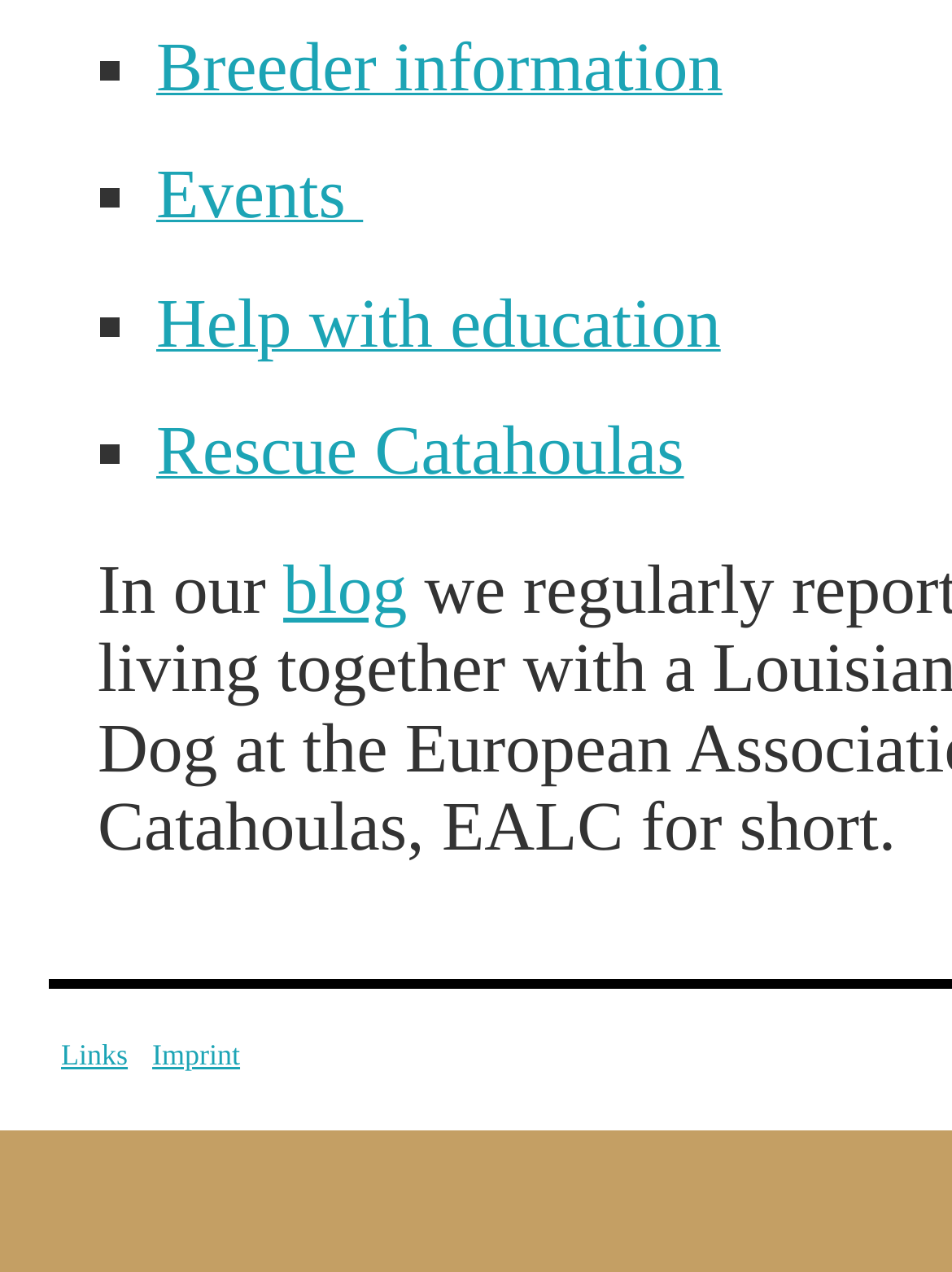Please locate the bounding box coordinates of the element that should be clicked to achieve the given instruction: "Visit the links page".

[0.064, 0.811, 0.134, 0.846]